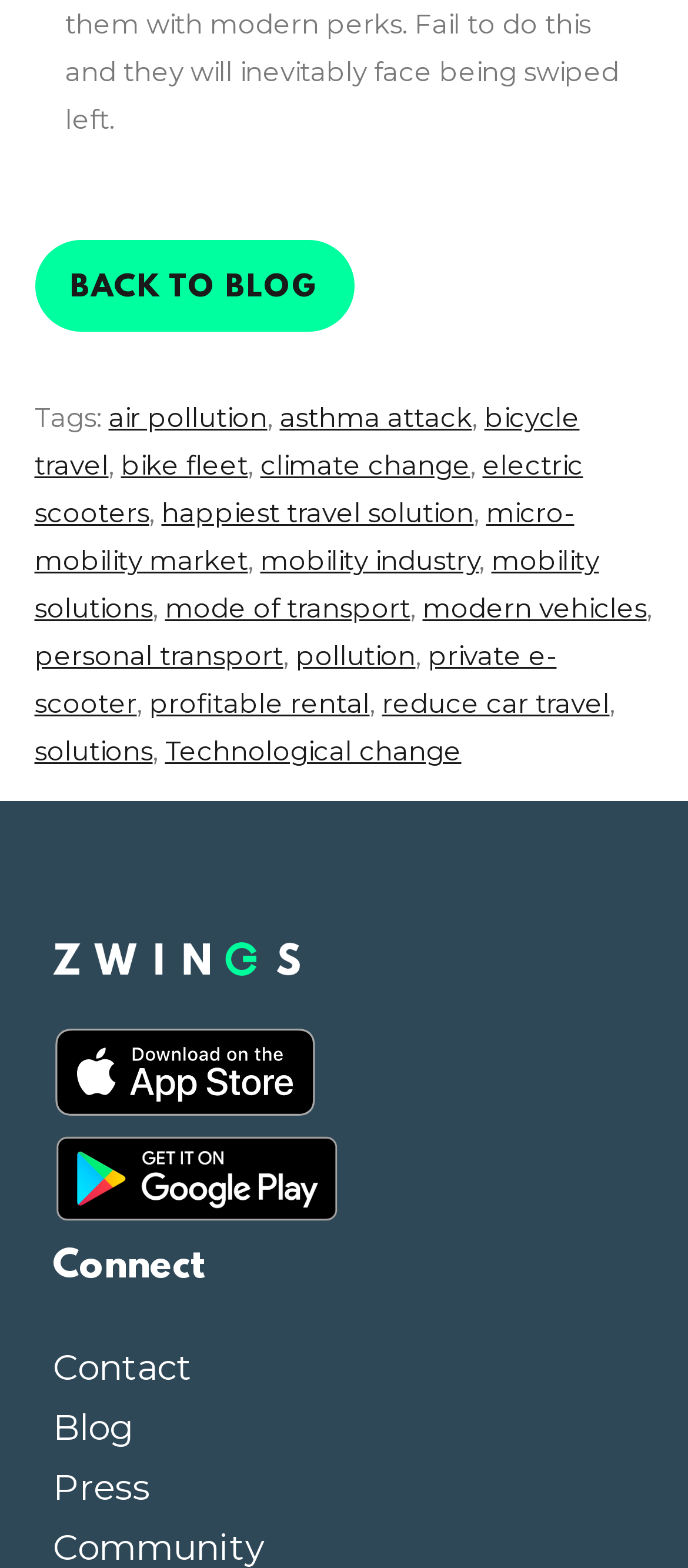Find the bounding box coordinates of the element to click in order to complete this instruction: "download from App Store". The bounding box coordinates must be four float numbers between 0 and 1, denoted as [left, top, right, bottom].

[0.077, 0.691, 0.523, 0.718]